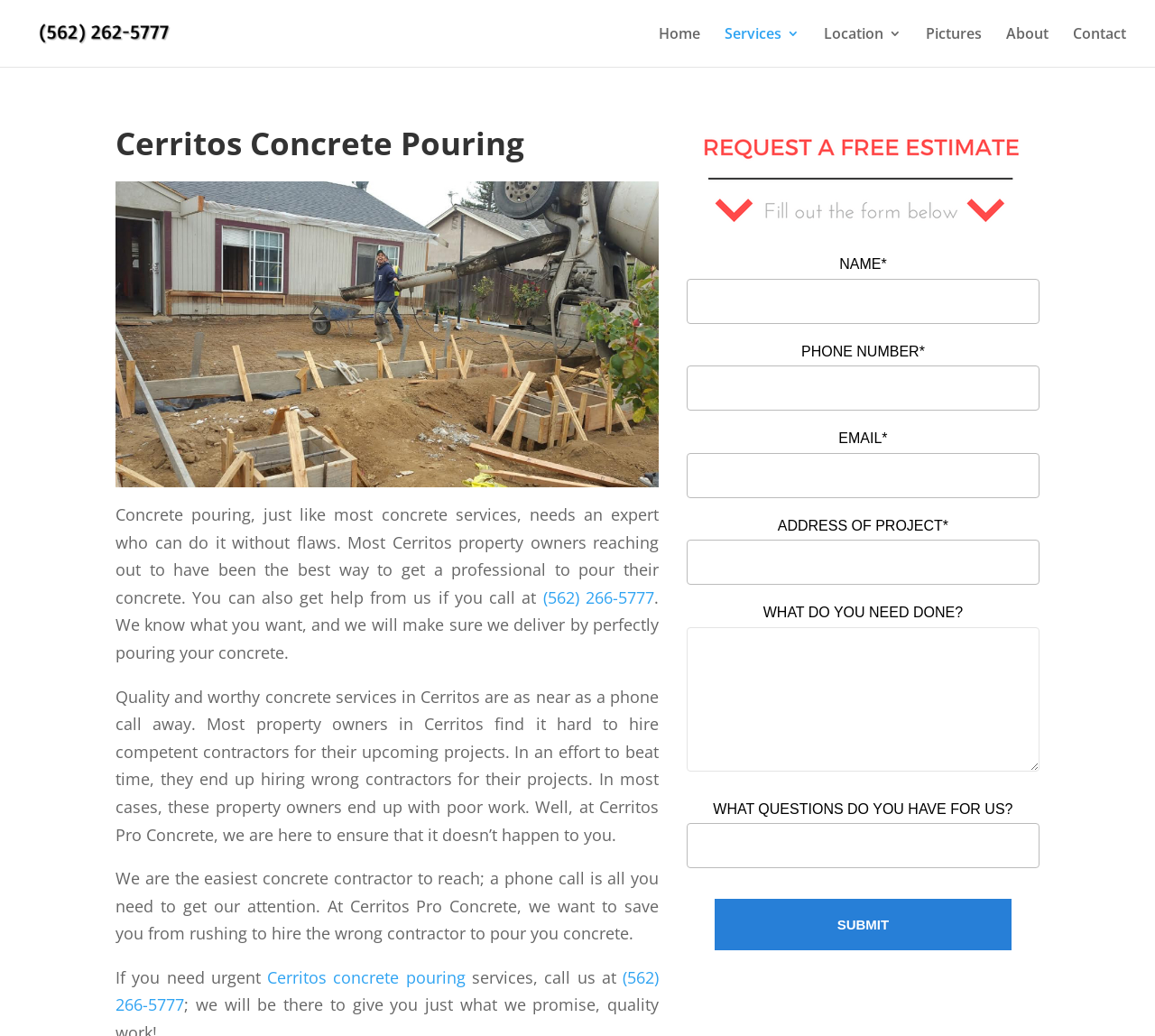What is the image above the heading 'Cerritos Concrete Pouring'?
Refer to the image and provide a one-word or short phrase answer.

An image of concrete pouring in Cerritos